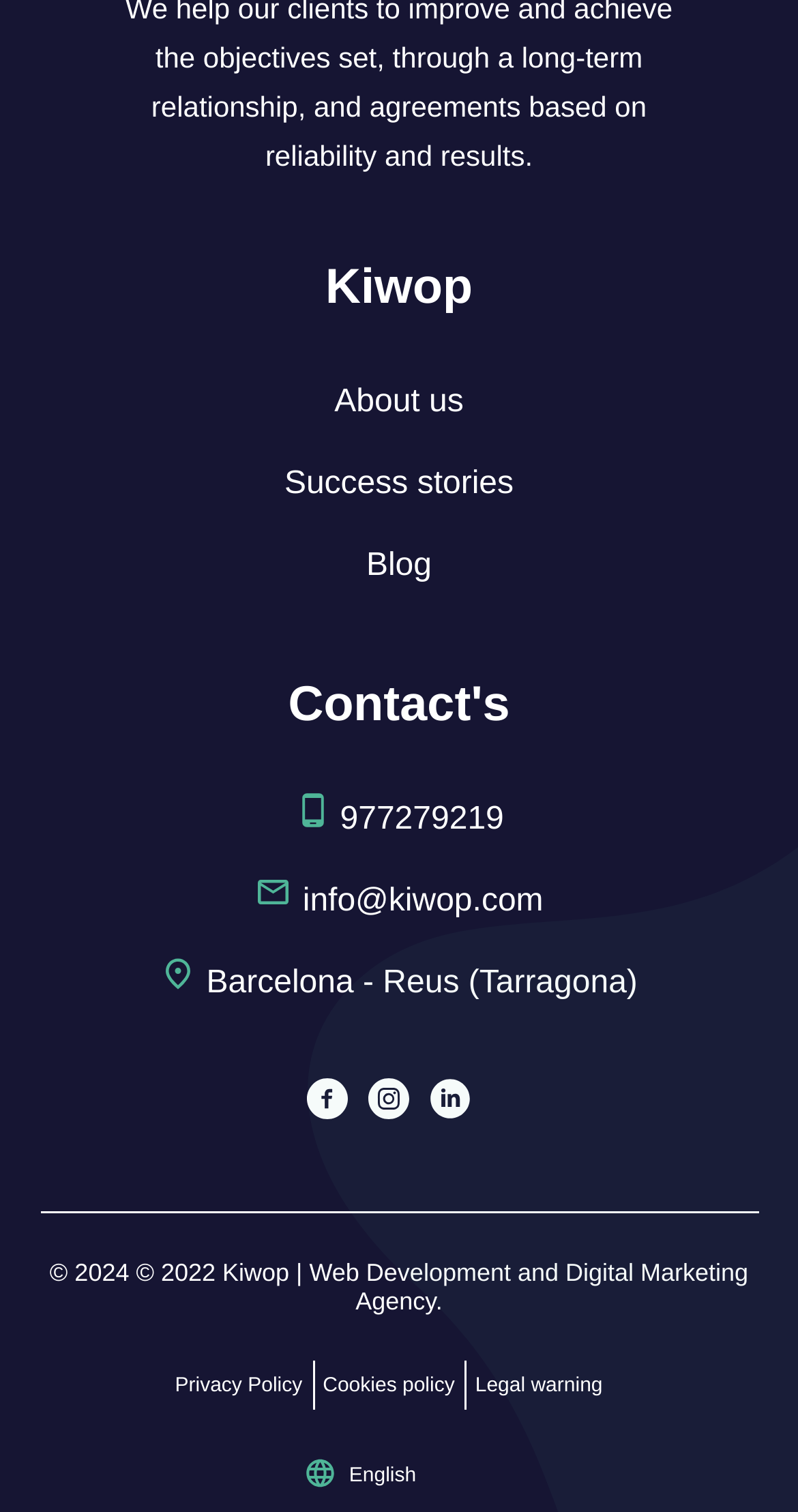Determine the bounding box coordinates for the area that should be clicked to carry out the following instruction: "Select an option from the 'Archives' combobox".

None